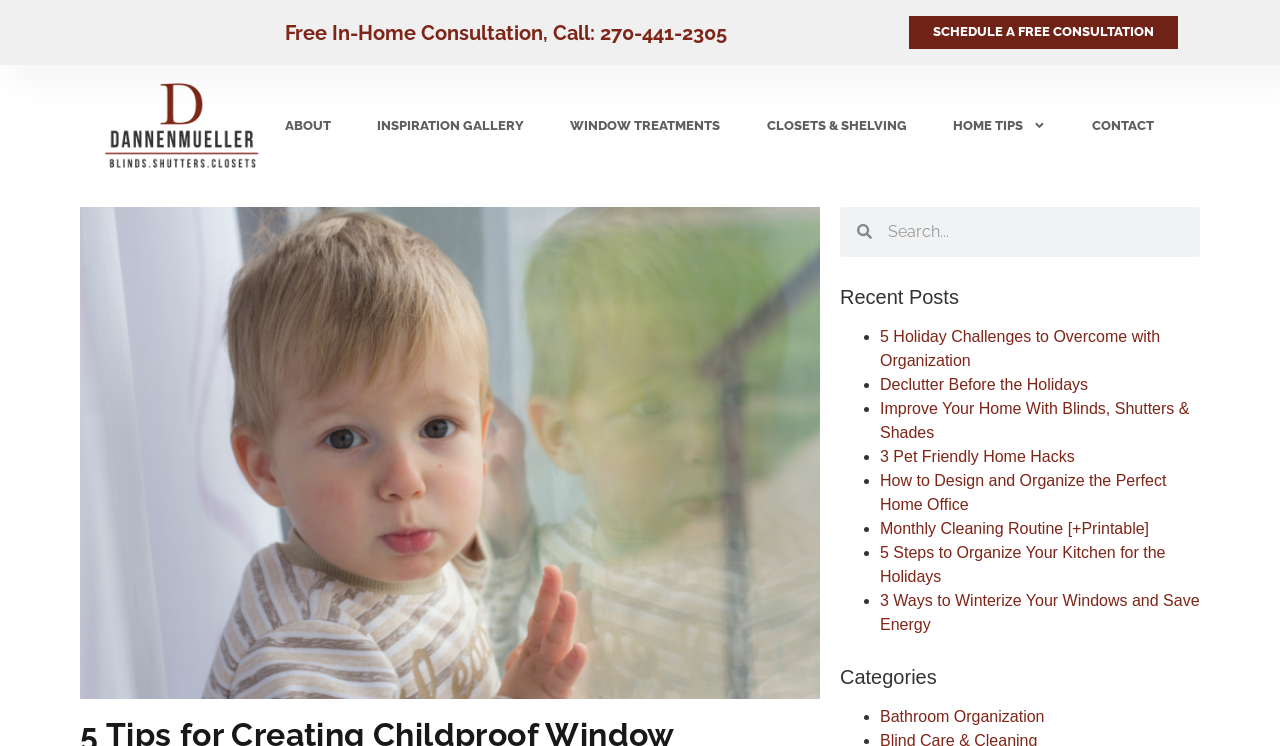Could you specify the bounding box coordinates for the clickable section to complete the following instruction: "Schedule a free consultation"?

[0.729, 0.032, 0.901, 0.052]